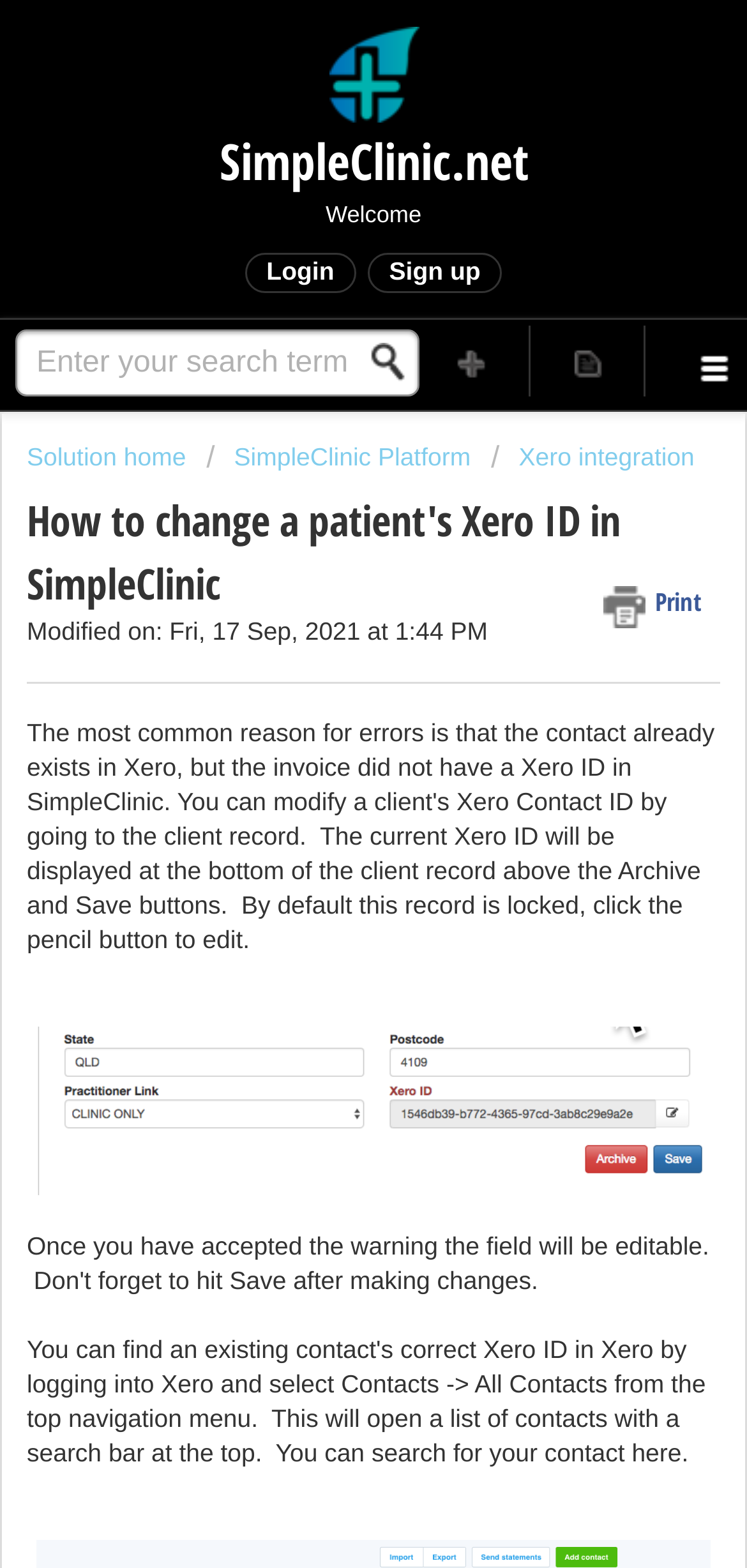What is the purpose of the textbox?
Based on the screenshot, answer the question with a single word or phrase.

Search